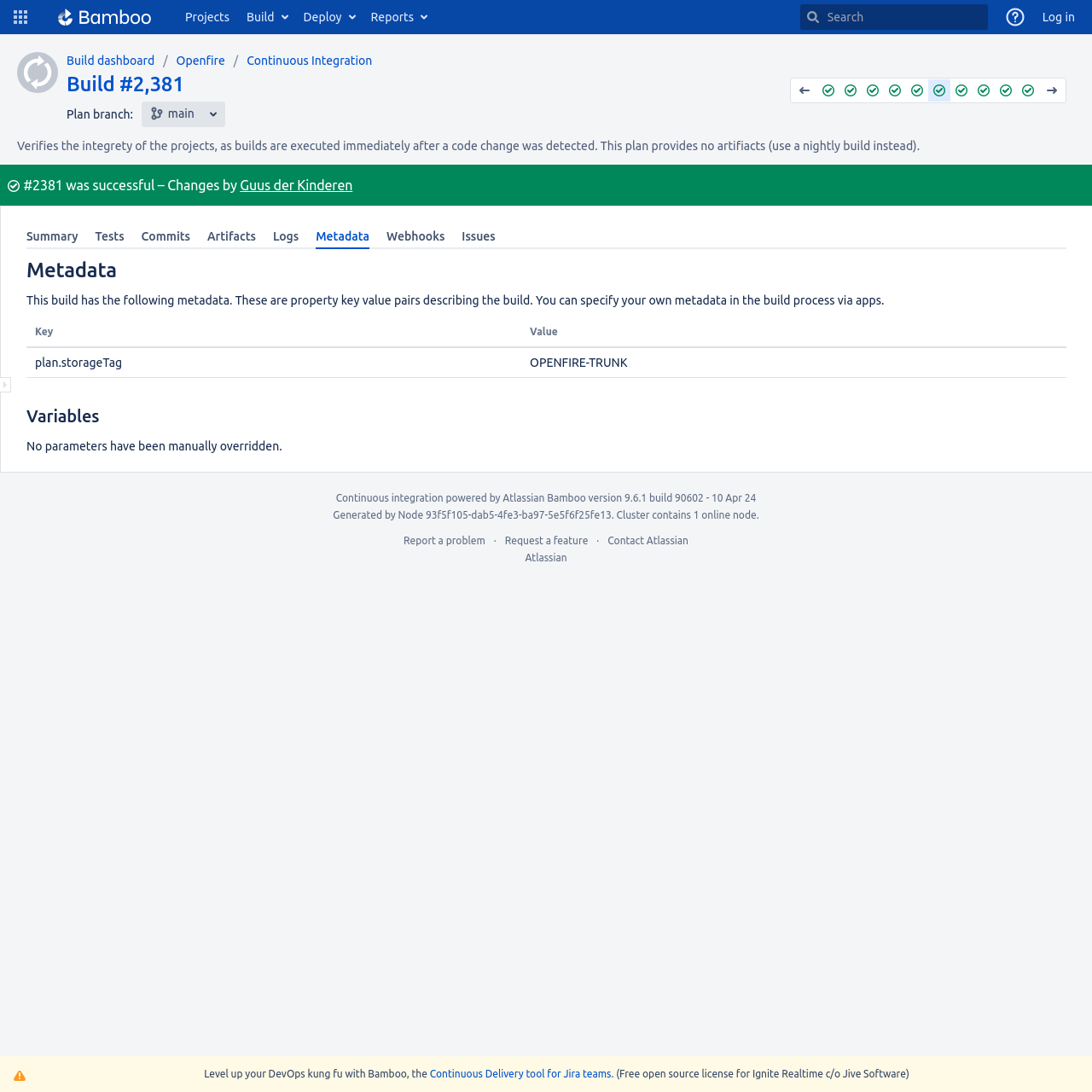Can you determine the bounding box coordinates of the area that needs to be clicked to fulfill the following instruction: "Go to home page"?

[0.045, 0.0, 0.146, 0.031]